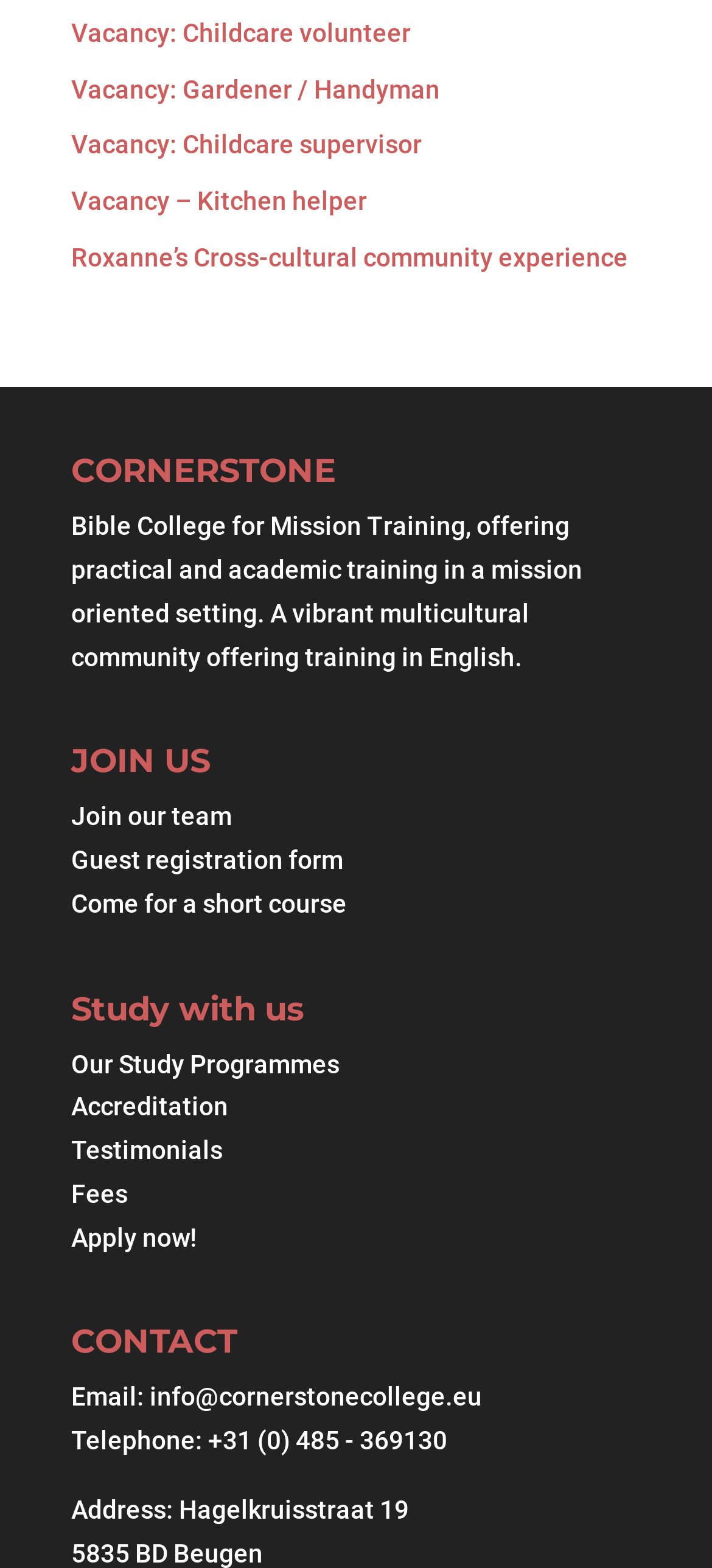Show the bounding box coordinates for the HTML element as described: "Come for a short course".

[0.1, 0.567, 0.487, 0.585]